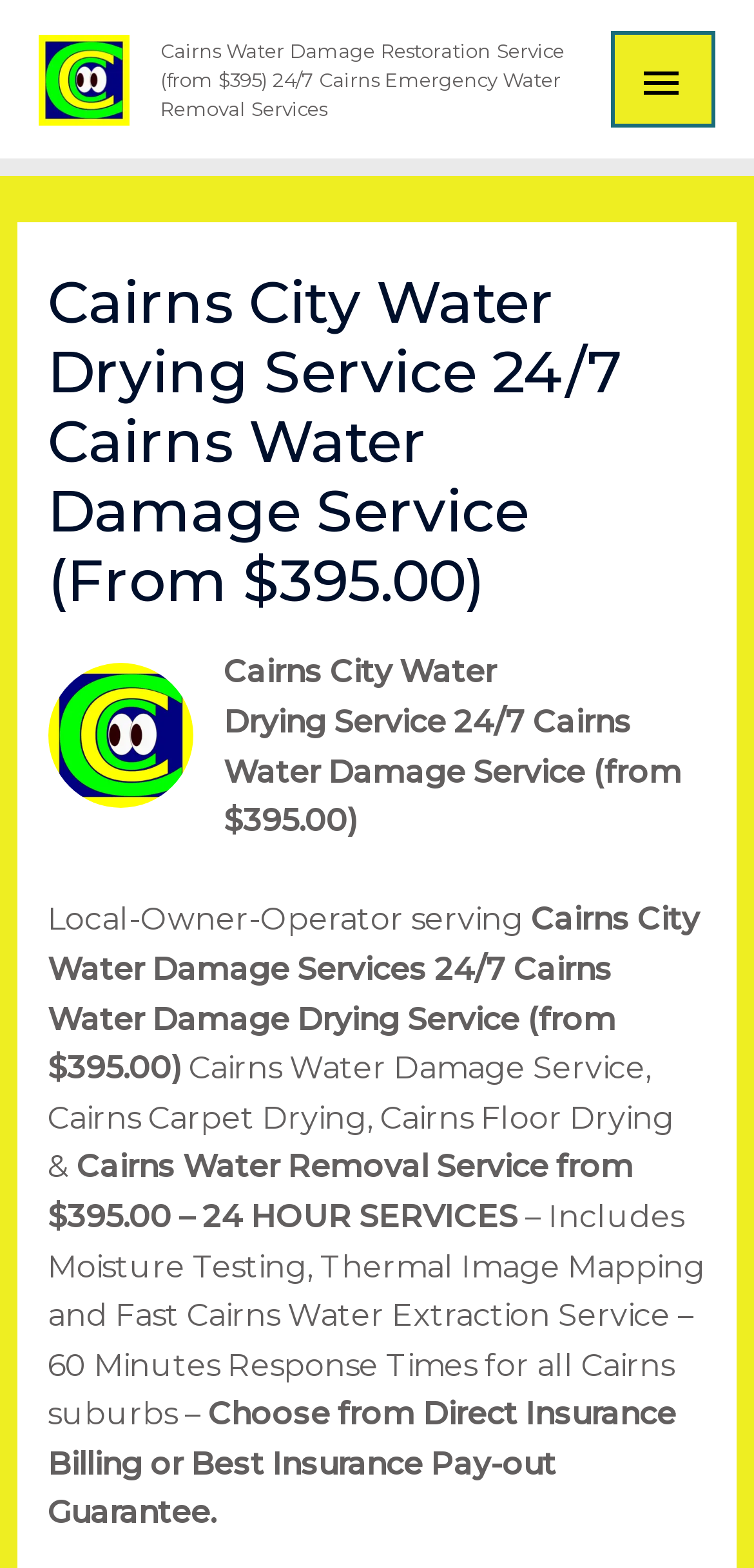Answer the question with a brief word or phrase:
What is the benefit of choosing this service?

Best Insurance Pay-out Guarantee